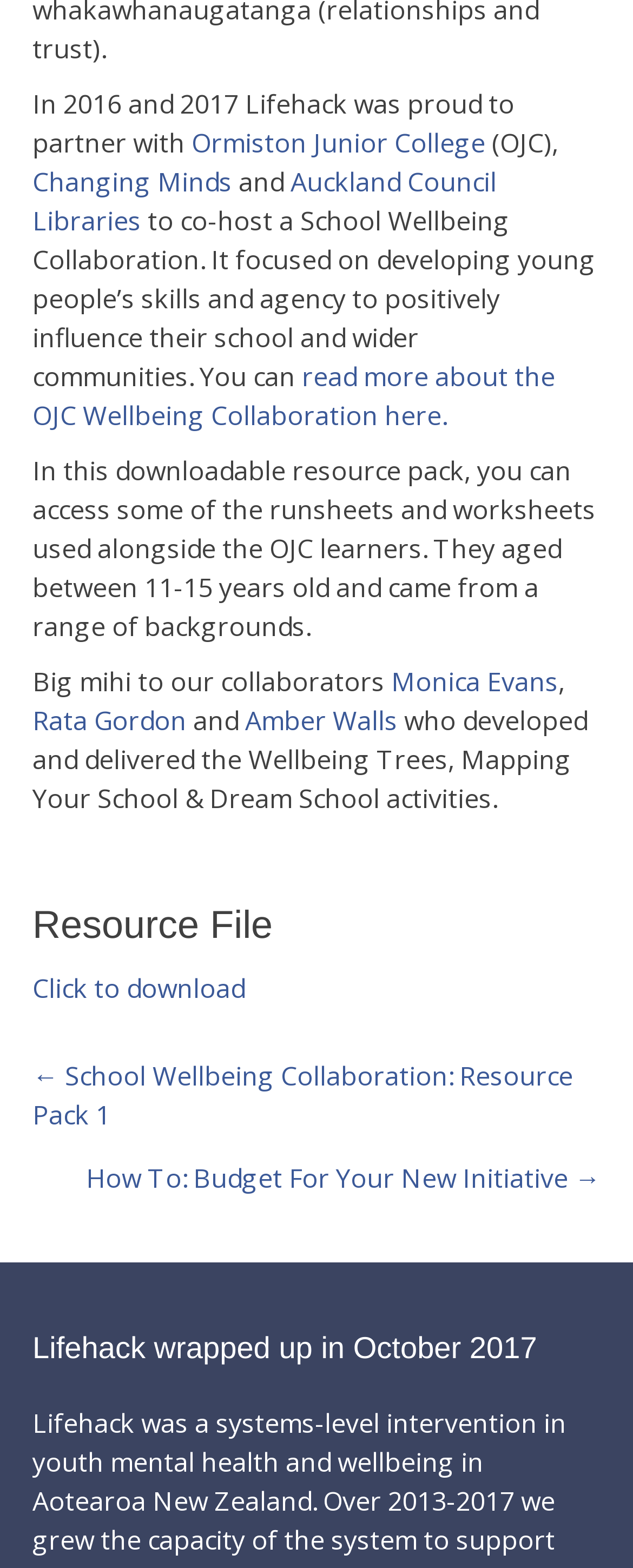Respond to the question below with a single word or phrase: What can be accessed in the downloadable resource pack?

Runsheets and worksheets